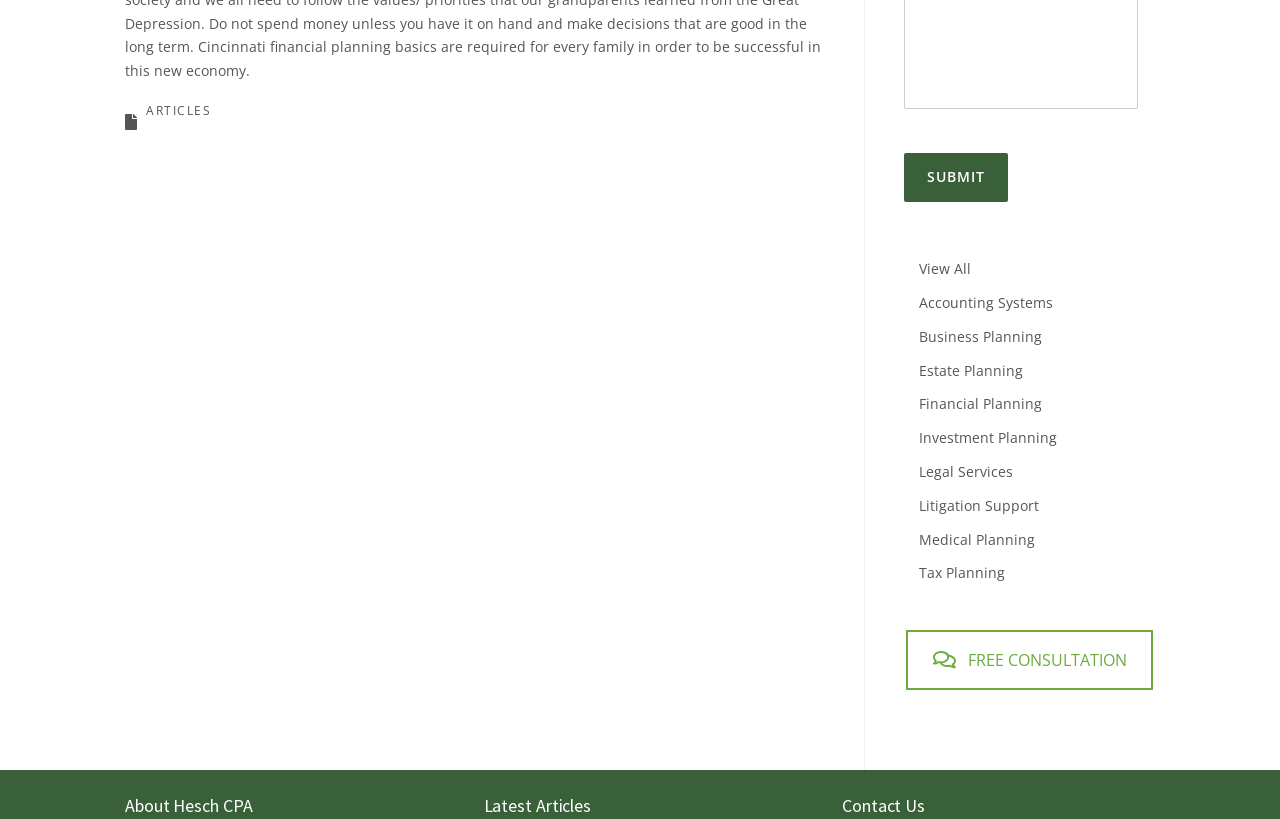How many links are there in the footer?
Please provide a detailed and comprehensive answer to the question.

I found a FooterAsNonLandmark element that contains a single link element with the text 'ARTICLES', so there is only one link in the footer.